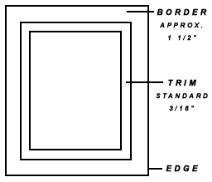What is the purpose of this diagram?
Please provide a comprehensive answer based on the contents of the image.

This informative diagram serves as a reference for those selecting or customizing plaque mounts, ensuring clarity in dimensions and enhancing the overall aesthetics of any displayed artwork, which implies that its primary purpose is to guide users in understanding standard sizes.